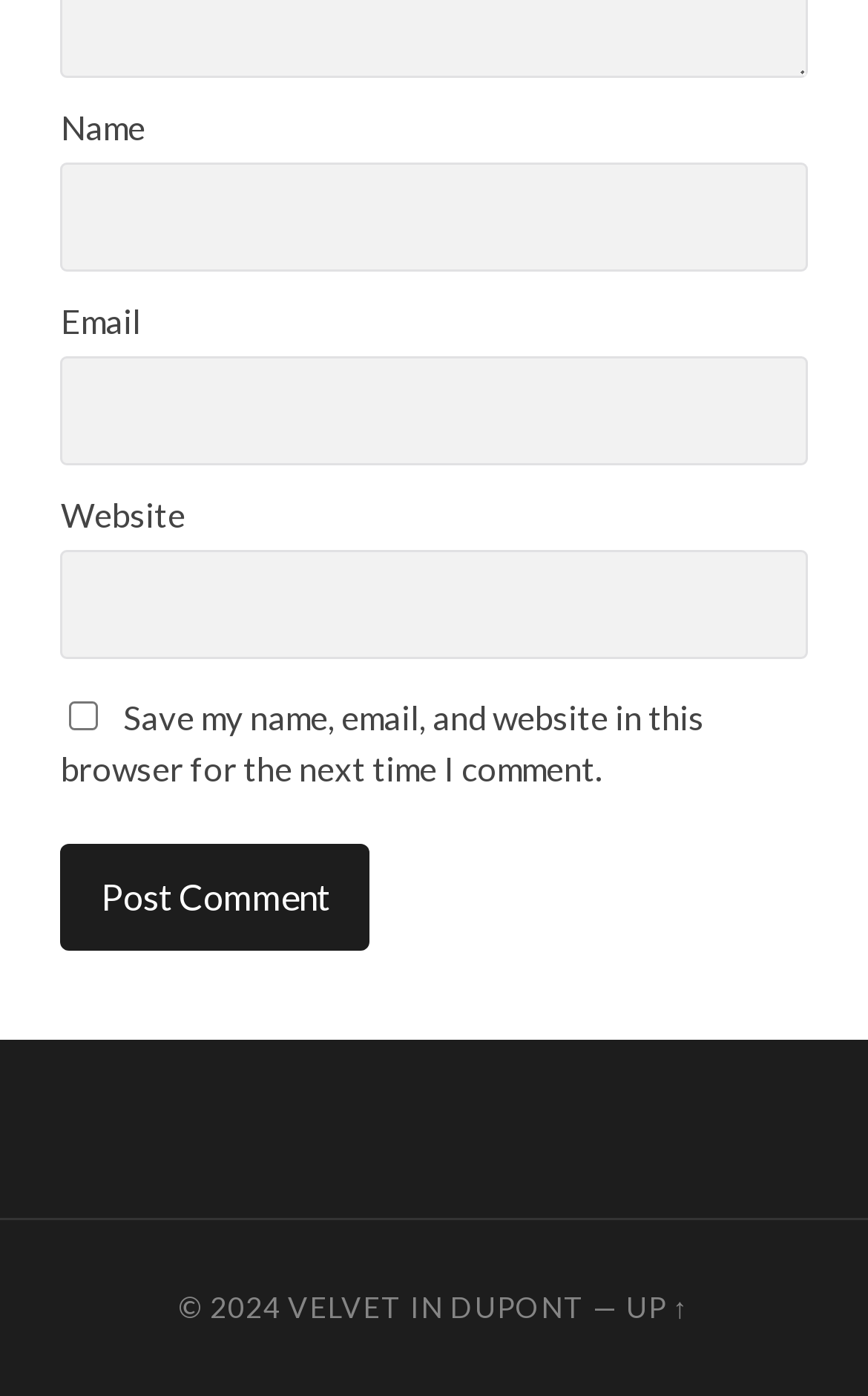Identify the bounding box coordinates for the UI element mentioned here: "parent_node: Website name="url"". Provide the coordinates as four float values between 0 and 1, i.e., [left, top, right, bottom].

[0.07, 0.394, 0.93, 0.472]